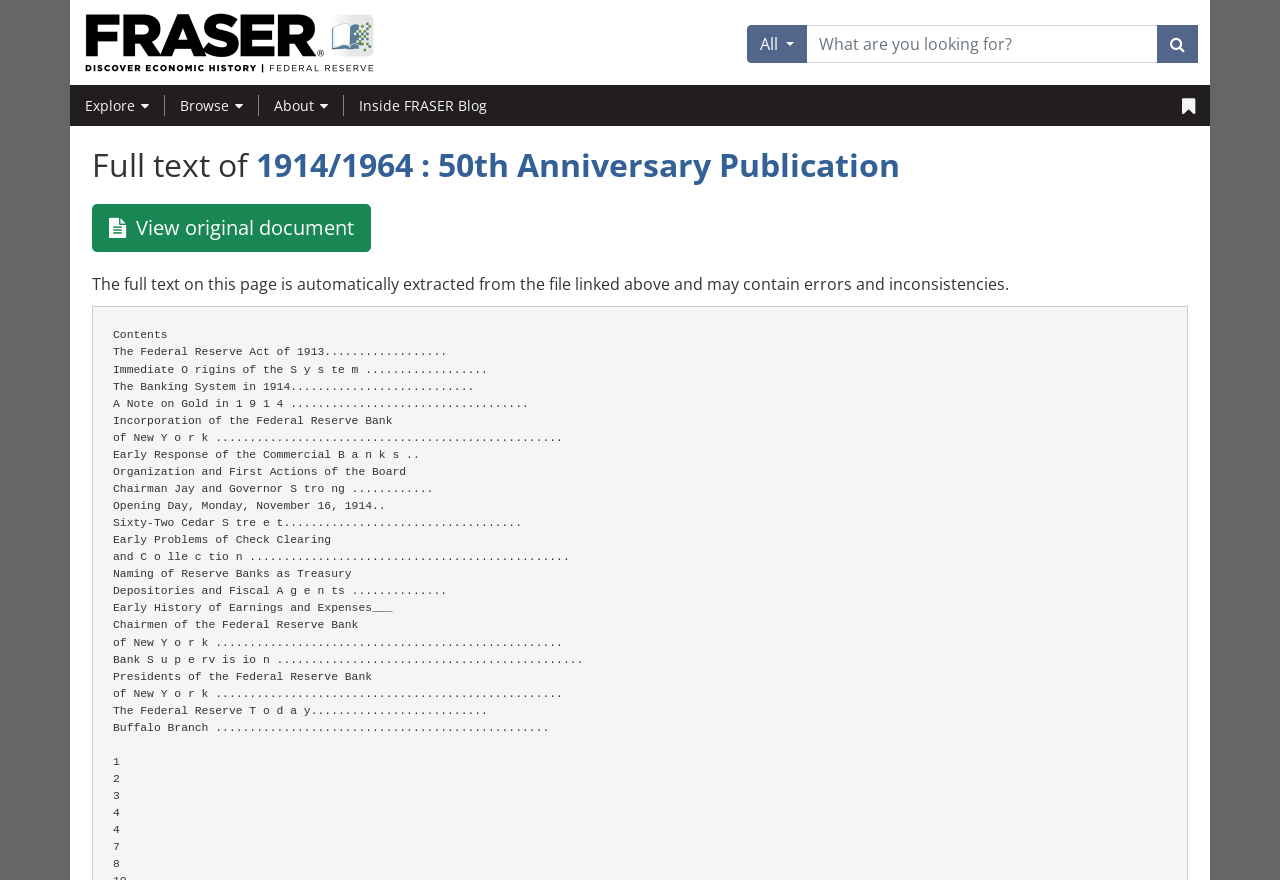Examine the screenshot and answer the question in as much detail as possible: What is the purpose of the button with a magnifying glass icon?

The button with a magnifying glass icon is a search button, which can be found next to the combobox with the label 'What are you looking for?'. This button is likely used to trigger a search function when clicked.